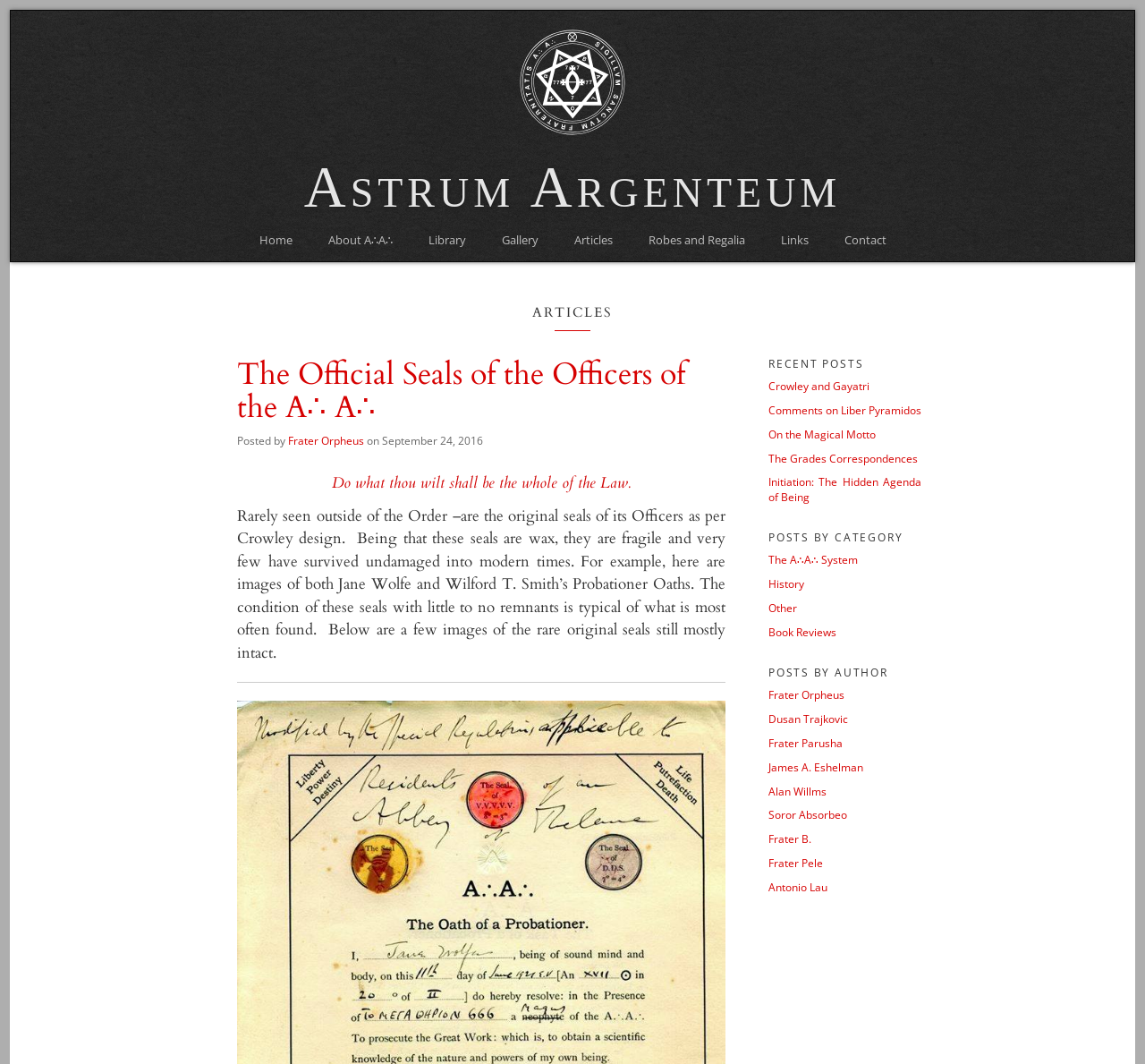Please locate the bounding box coordinates of the element that needs to be clicked to achieve the following instruction: "Check the 'RECENT POSTS'". The coordinates should be four float numbers between 0 and 1, i.e., [left, top, right, bottom].

[0.671, 0.336, 0.805, 0.347]